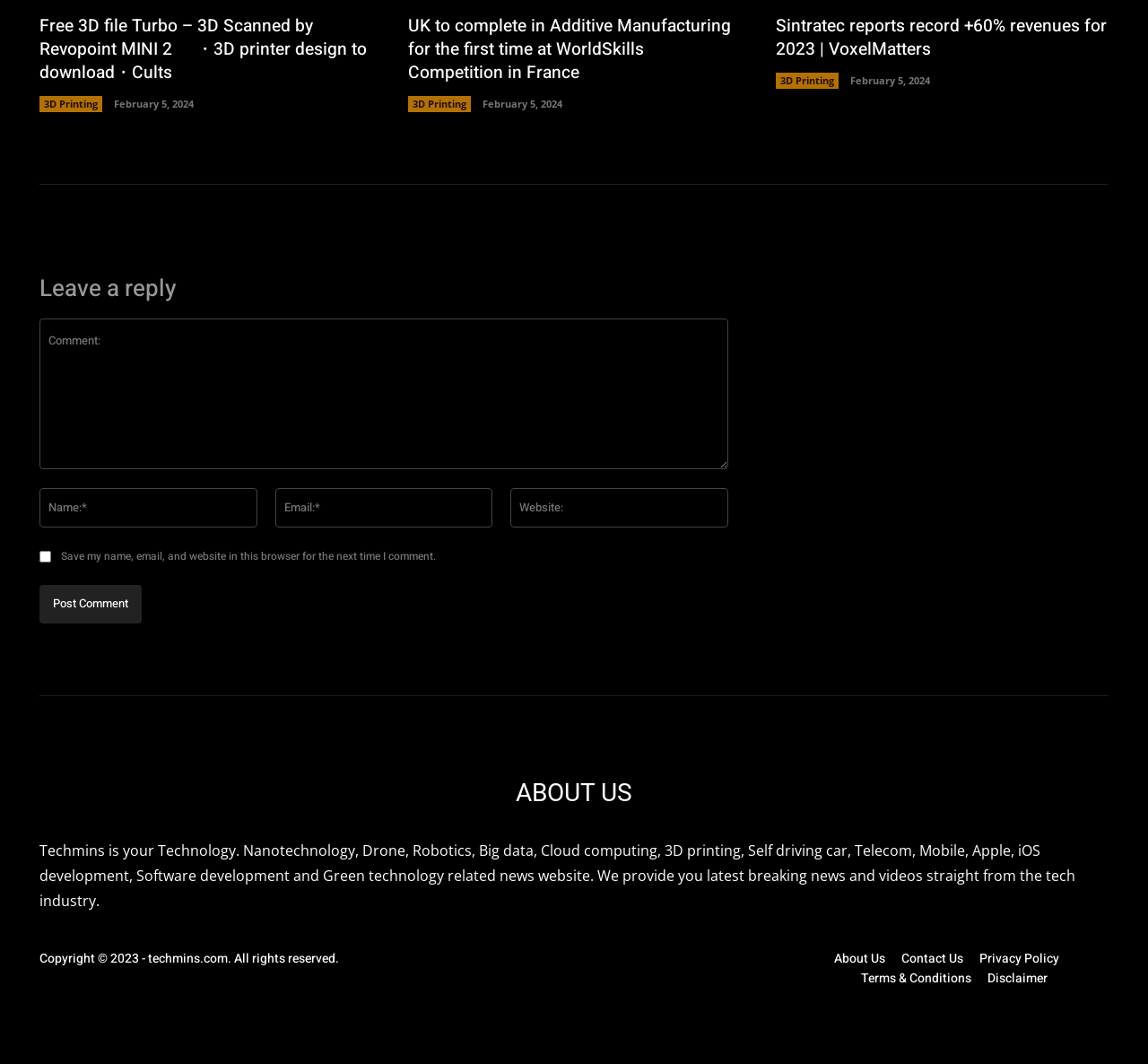Determine the bounding box coordinates of the section to be clicked to follow the instruction: "Click on the 'About Us' link". The coordinates should be given as four float numbers between 0 and 1, formatted as [left, top, right, bottom].

[0.449, 0.73, 0.551, 0.761]